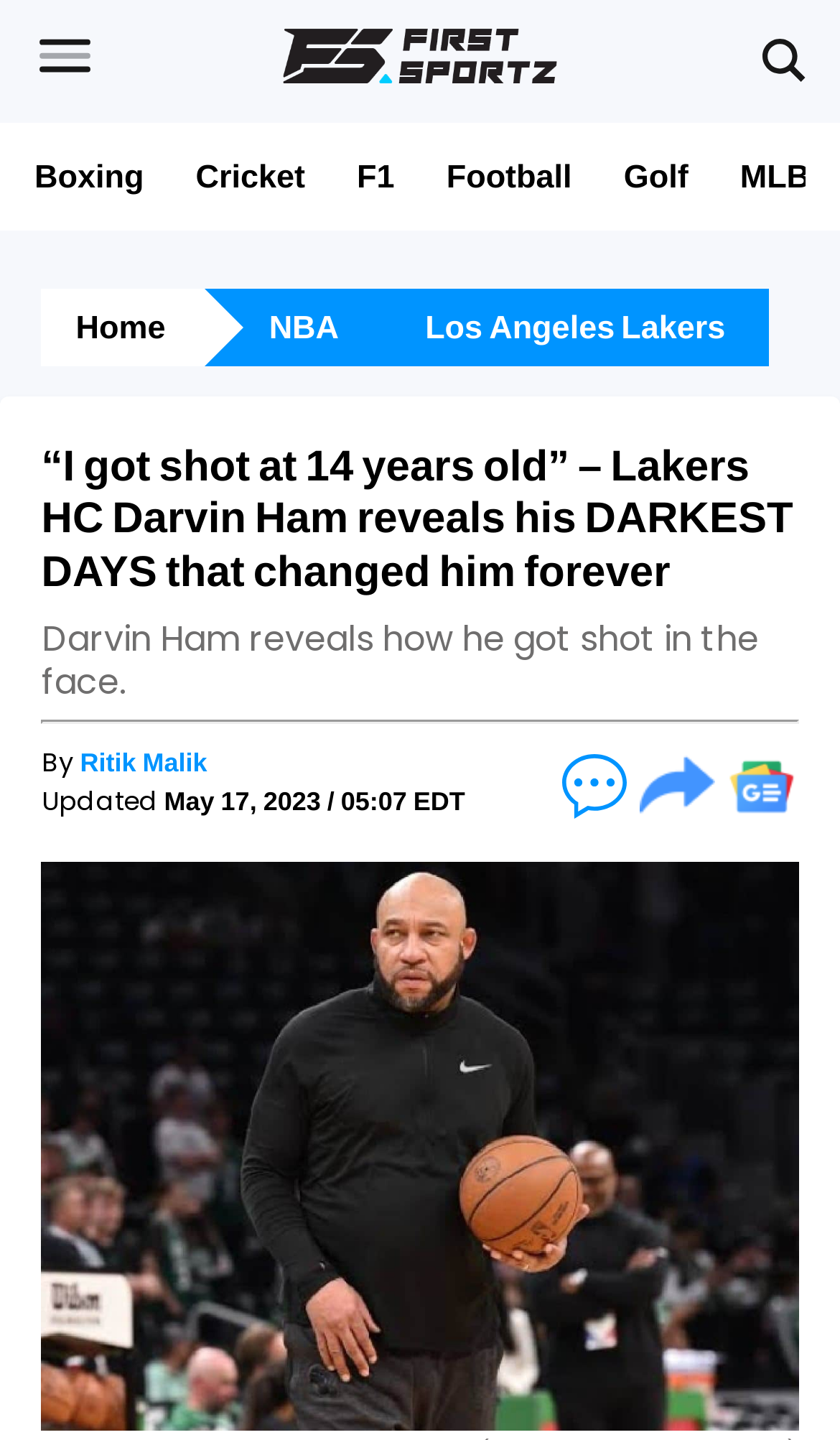Please indicate the bounding box coordinates for the clickable area to complete the following task: "Go to the Boxing page". The coordinates should be specified as four float numbers between 0 and 1, i.e., [left, top, right, bottom].

[0.041, 0.106, 0.171, 0.137]